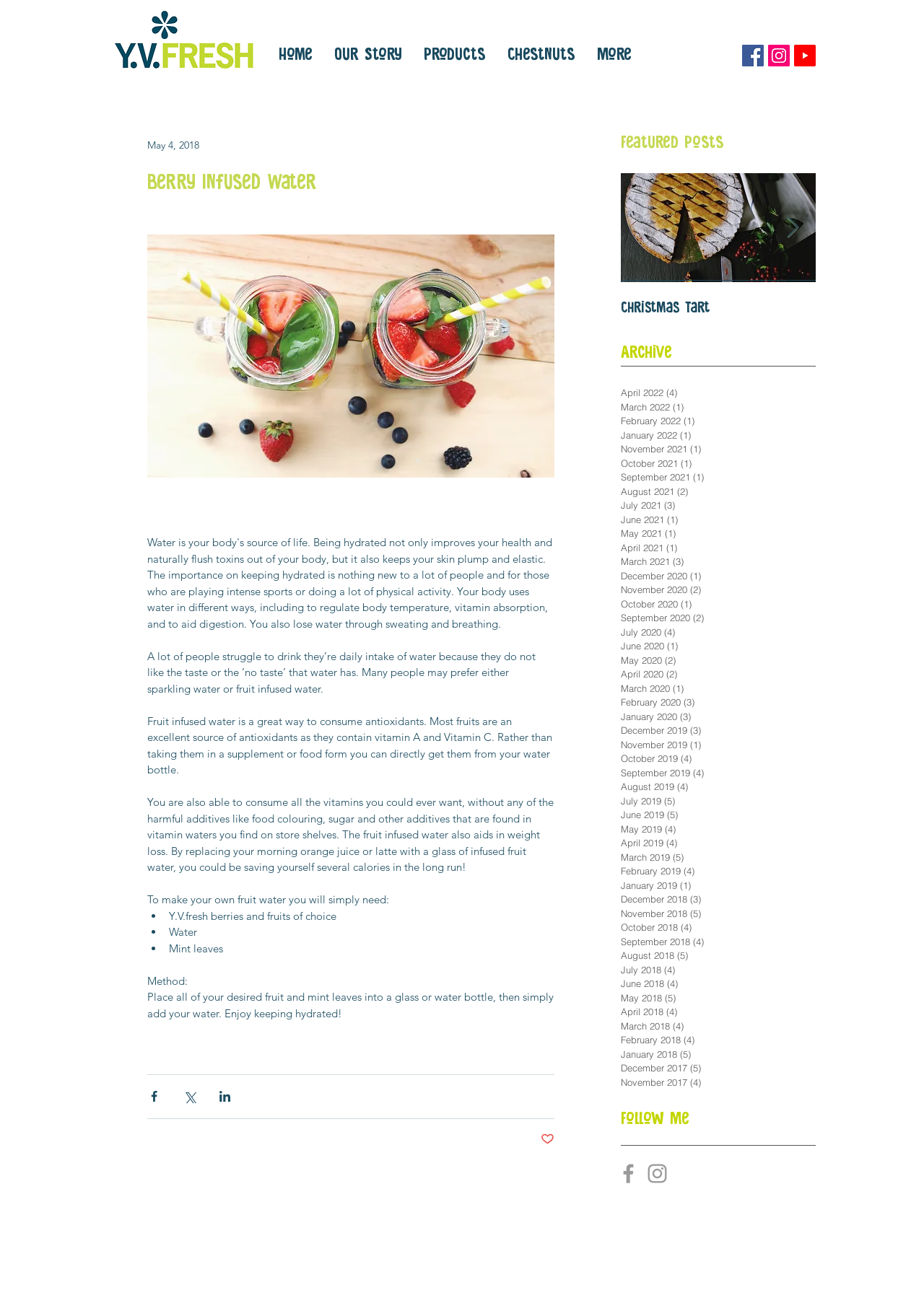Provide an in-depth caption for the elements present on the webpage.

The webpage is about Berry Infused Water, with a focus on the importance of bees in the berry growing process. At the top, there is a navigation bar with links to "Home", "Our Story", "Products", "Chestnuts", and "More". To the right of the navigation bar, there are social media icons for Facebook, Instagram, and YouTube.

Below the navigation bar, there is a heading "BLOG" followed by an article about the benefits of fruit infused water. The article explains that fruit infused water is a great way to consume antioxidants and can aid in weight loss. It also provides a simple method to make fruit infused water at home using fresh berries and fruits of choice, water, and mint leaves.

To the right of the article, there is a section titled "Featured Posts" with a list of posts, including "Christmas Tart" with an accompanying image. Below this section, there is an "Archive" section with links to posts from different months and years, ranging from April 2022 to December 2019.

At the bottom of the page, there are buttons to share the post via Facebook, Twitter, and LinkedIn, as well as a button to like the post.